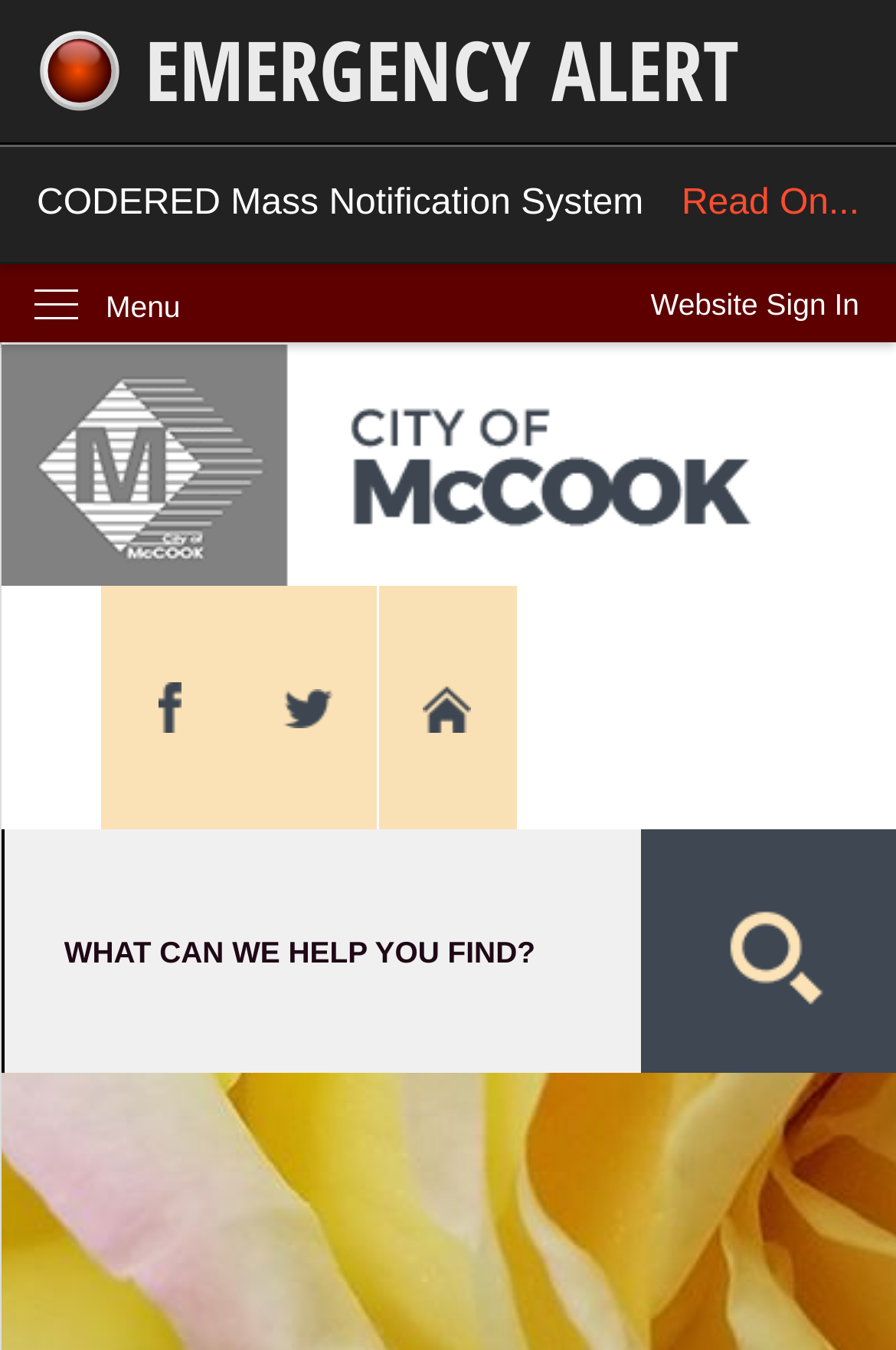Give a one-word or phrase response to the following question: How many links are in the top navigation menu?

4